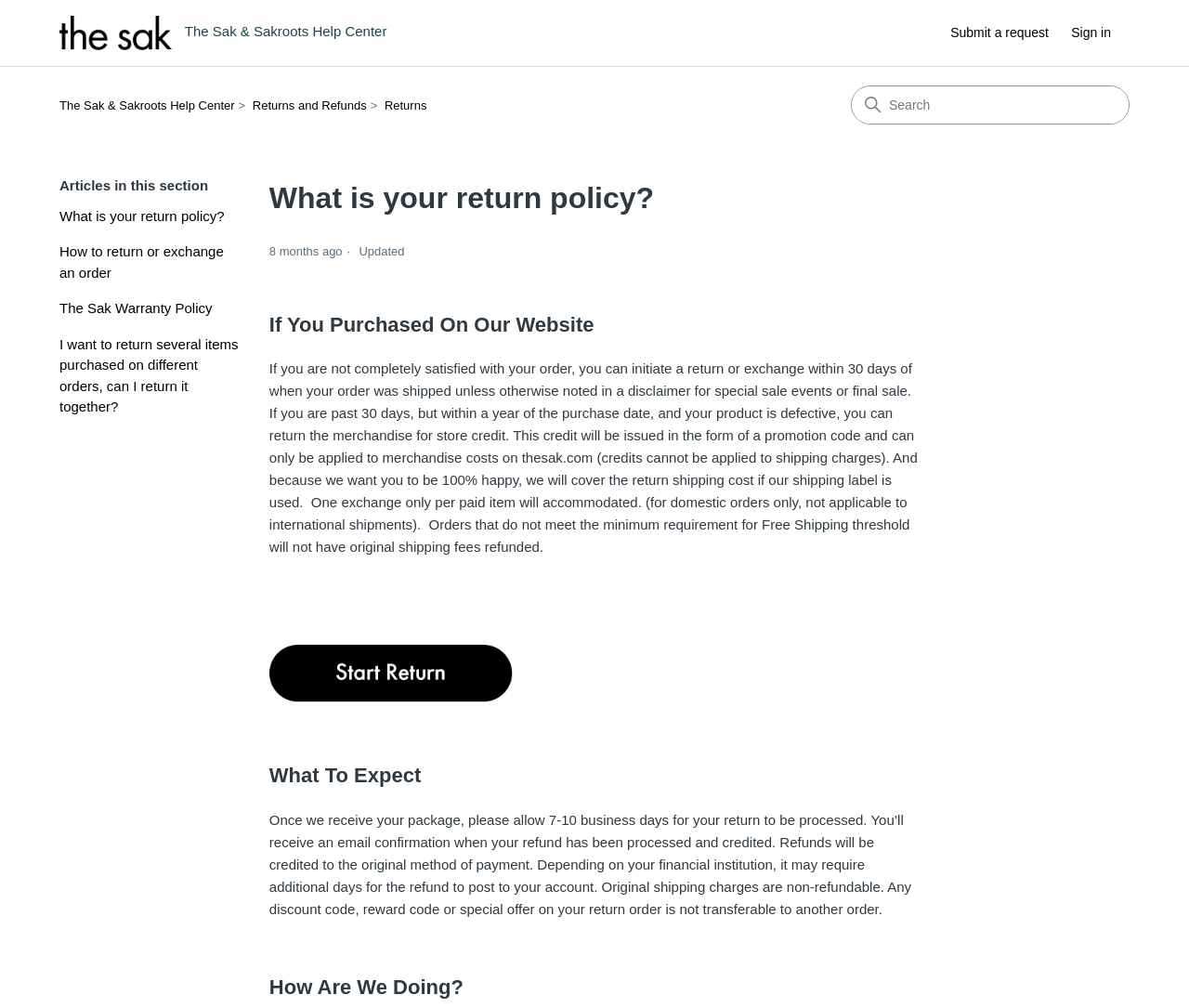How long does it take to process a return?
Based on the image content, provide your answer in one word or a short phrase.

7-10 business days